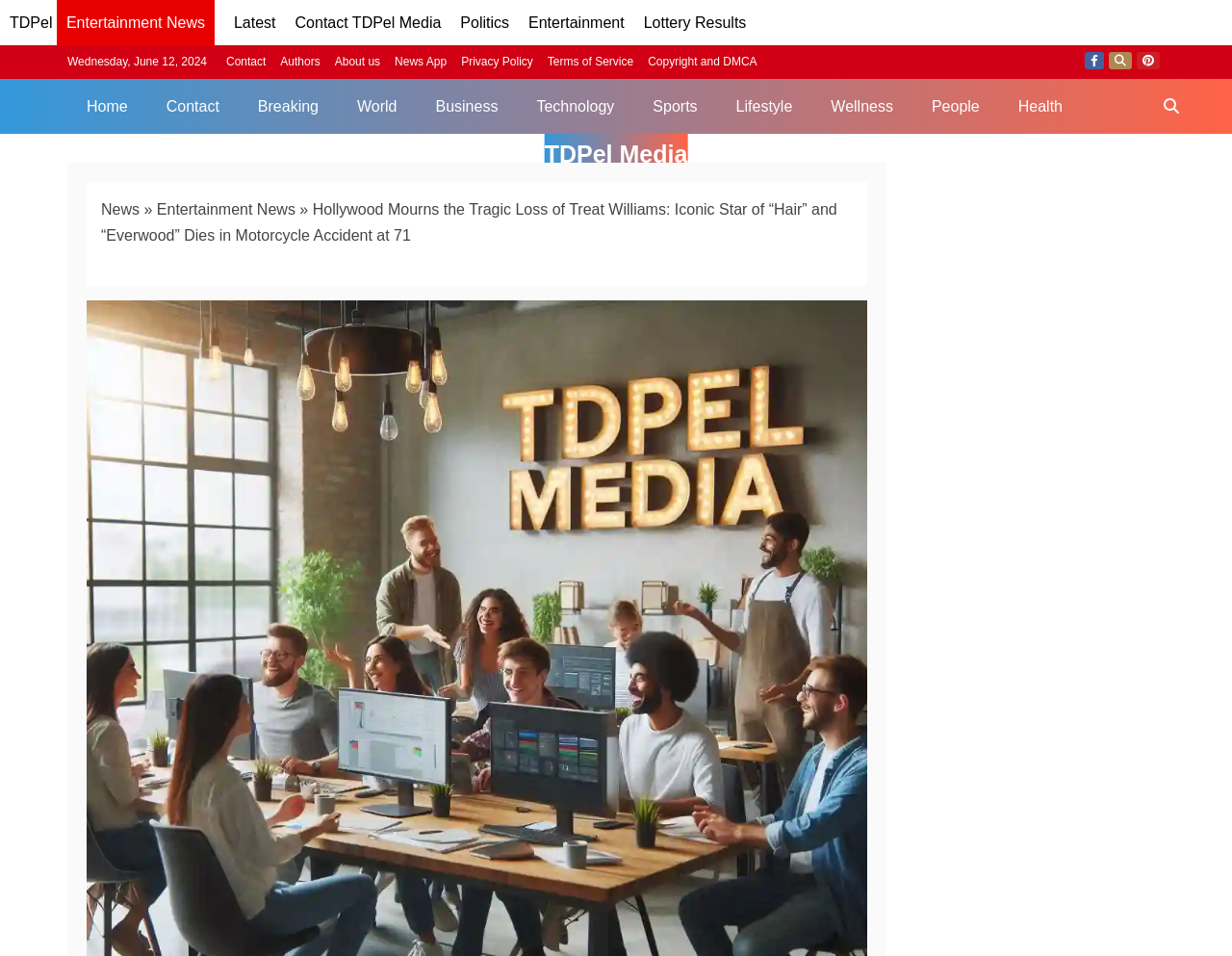Construct a comprehensive caption that outlines the webpage's structure and content.

This webpage appears to be a news article page from TDPel Media. At the top, there is a header section with several links, including "TDPel", "Latest", "Contact TDPel Media", "Politics", "Entertainment", and "Lottery Results". Below this, there is a date displayed, "Wednesday, June 12, 2024". 

To the right of the date, there are more links, including "Contact", "Authors", "About us", "News App", "Privacy Policy", "Terms of Service", and "Copyright and DMCA". Further to the right, there are social media links for Facebook, Twitter, and Pinterest.

Below this section, there is a navigation menu with links to various categories, including "Home", "Contact", "Breaking", "World", "Business", "Technology", "Sports", "Lifestyle", "Wellness", "People", and "Health". At the far right, there is a search bar labeled "Search TDPel Media".

The main content of the page is a news article with the title "Hollywood Mourns the Tragic Loss of Treat Williams: Iconic Star of “Hair” and “Everwood” Dies in Motorcycle Accident at 71". The article is preceded by a breadcrumb navigation showing the categories "News" and "Entertainment News".